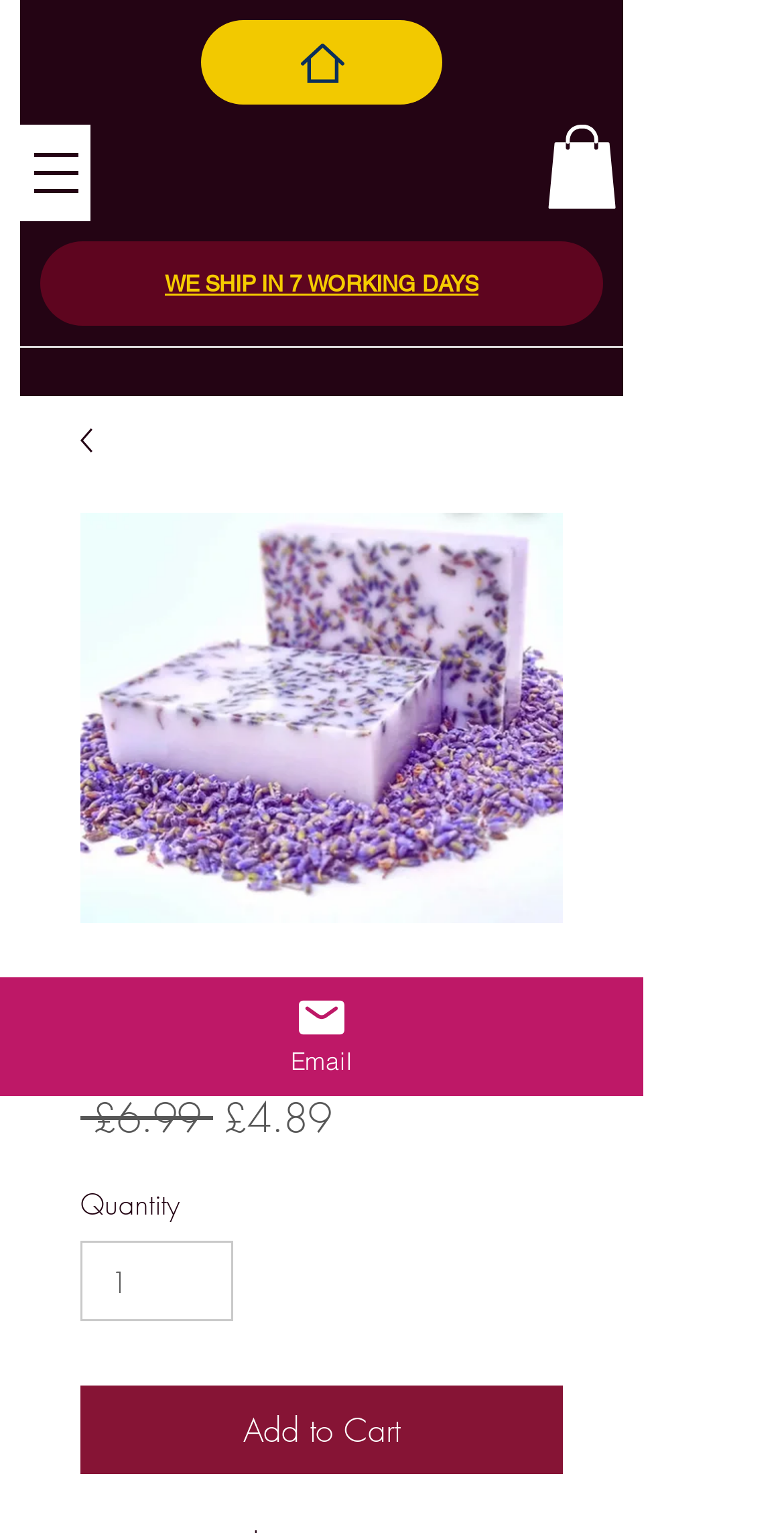Using the information shown in the image, answer the question with as much detail as possible: What is the name of the soap?

I found the answer by looking at the image and heading elements on the webpage, which both have the text 'Yoni Lavender Soap'.